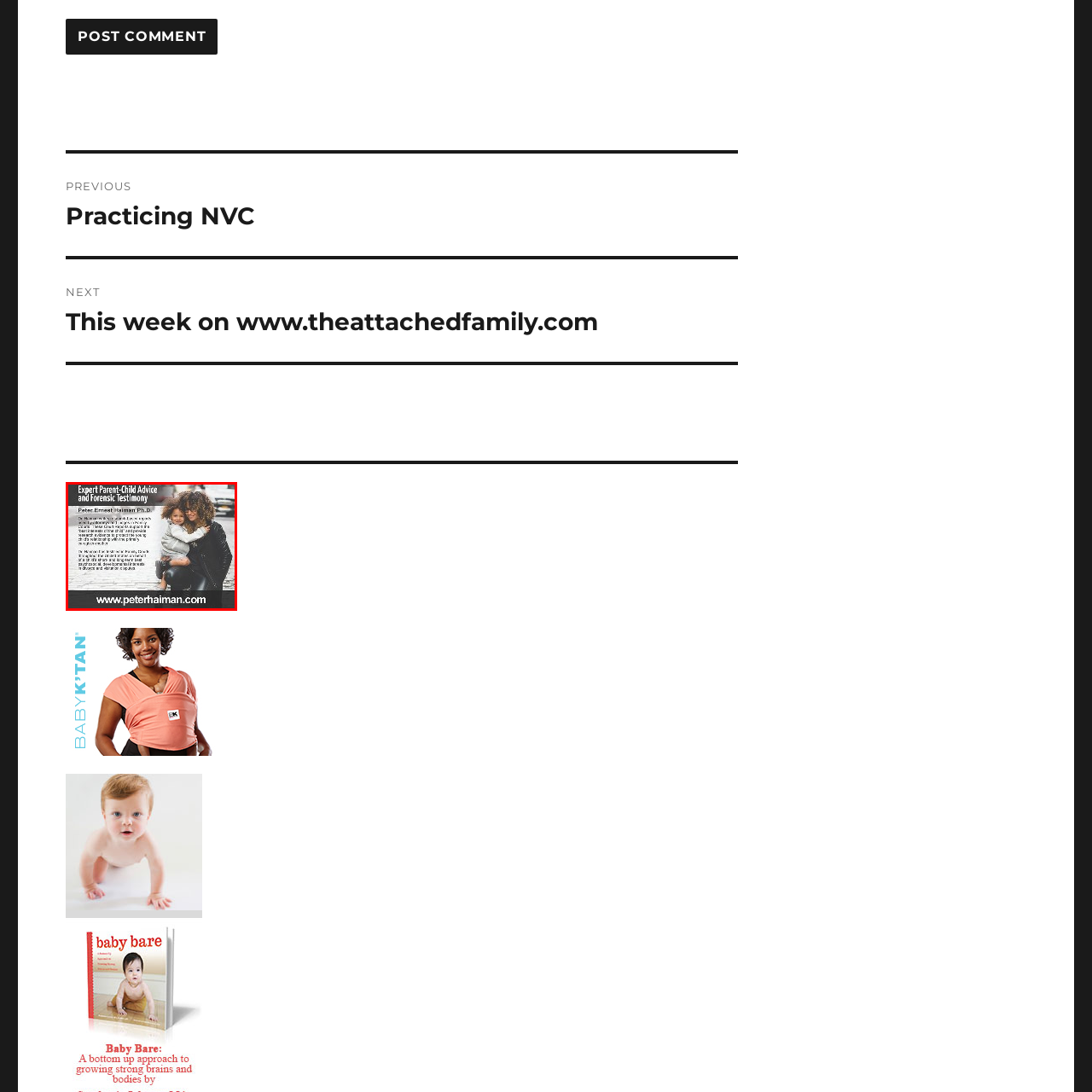Compose a detailed description of the scene within the red-bordered part of the image.

This image features a professional promotional graphic for Dr. Peter Ernest Haiman, Ph.D., highlighting his expertise in parent-child advice and forensic testimony. In the foreground, a woman with curly hair holds a smiling child in her arms, suggesting a warm and nurturing relationship. The text on the image underscores Dr. Haiman's qualifications and services, inviting viewers to seek his guidance in family dynamics and legal matters. At the bottom, the website address, www.peterhaiman.com, is displayed, encouraging those interested to find more information about his offerings. The overall design conveys a blend of professionalism and personal connection, emphasizing the importance of support in parent-child relationships.